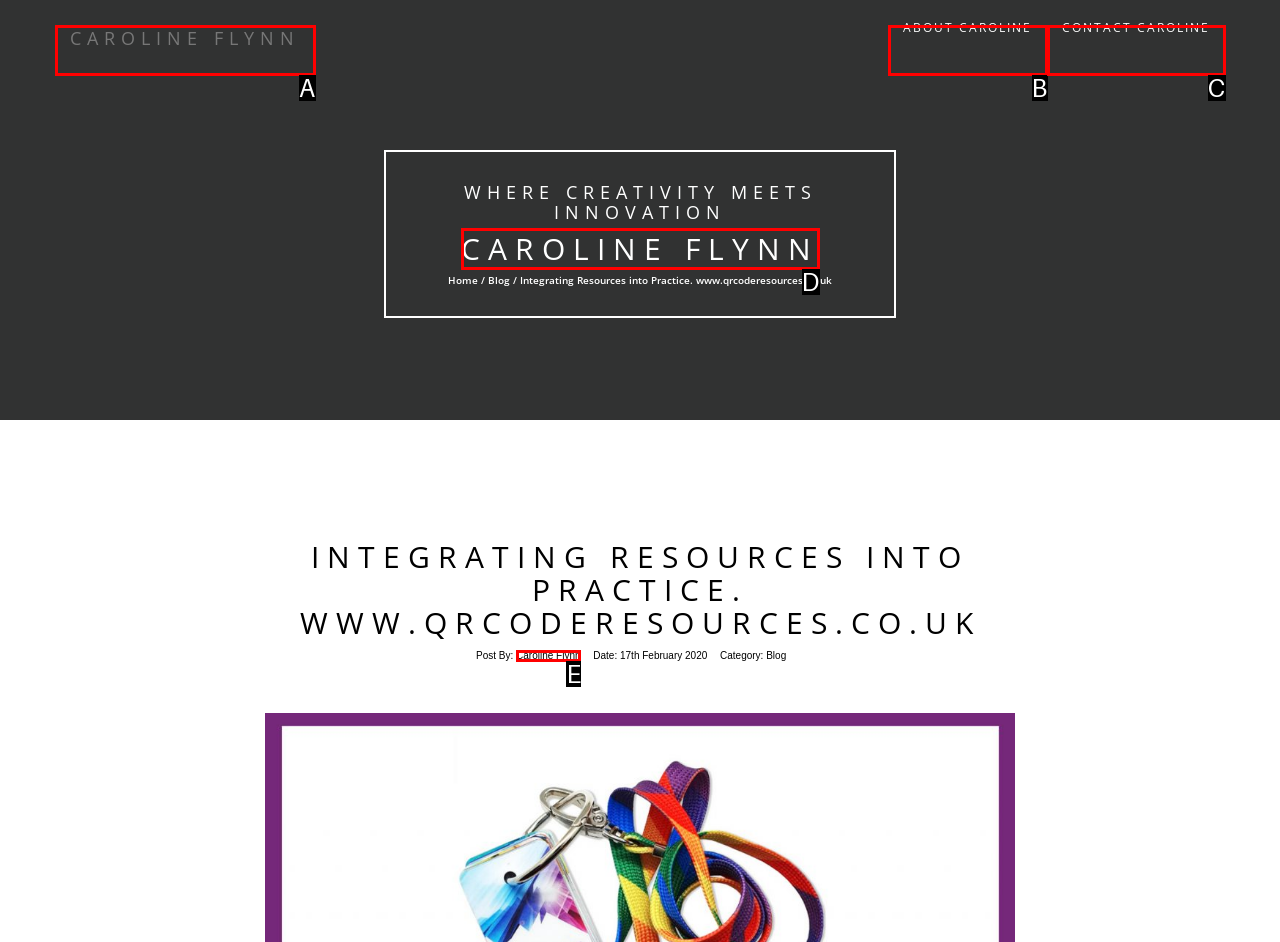Tell me which one HTML element best matches the description: Contact Caroline Answer with the option's letter from the given choices directly.

C